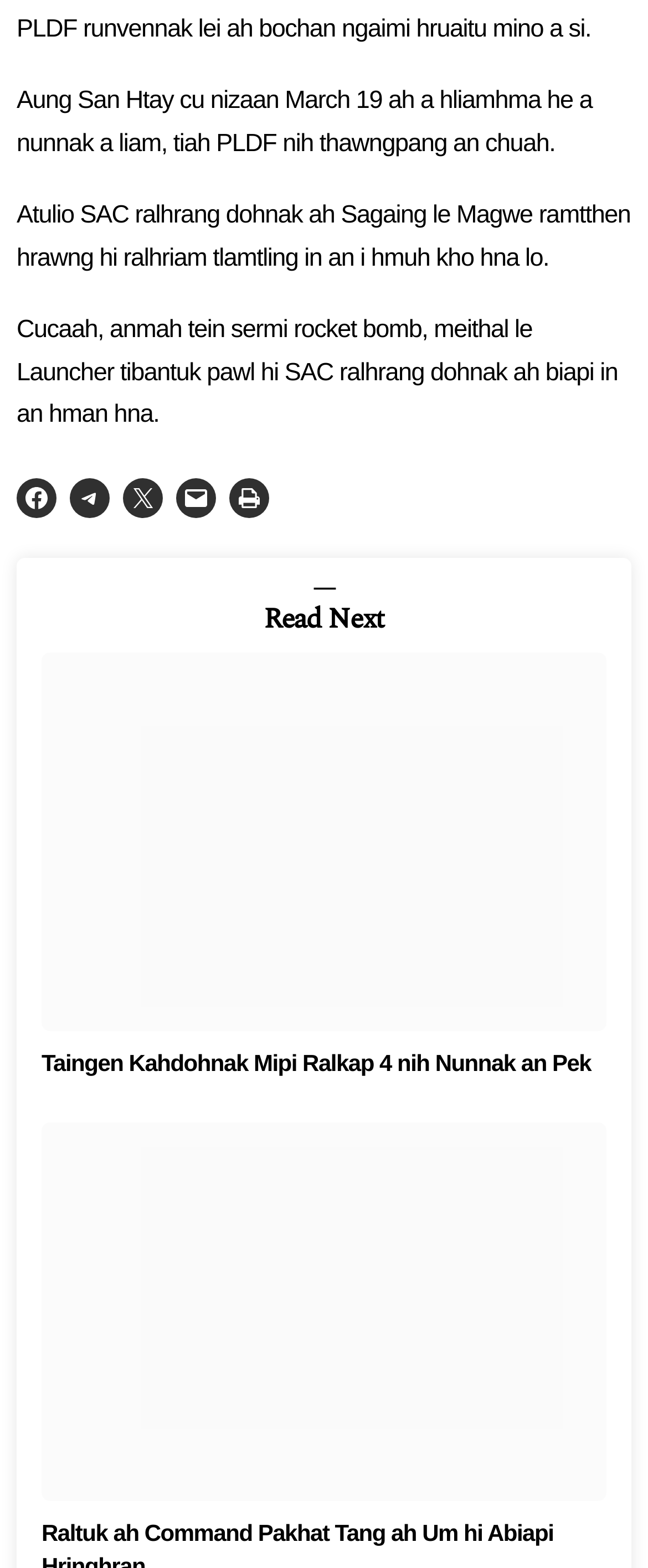How many images are present on the webpage?
Deliver a detailed and extensive answer to the question.

There are two images present on the webpage, one with no description and another with no description, both of which are part of the article content.